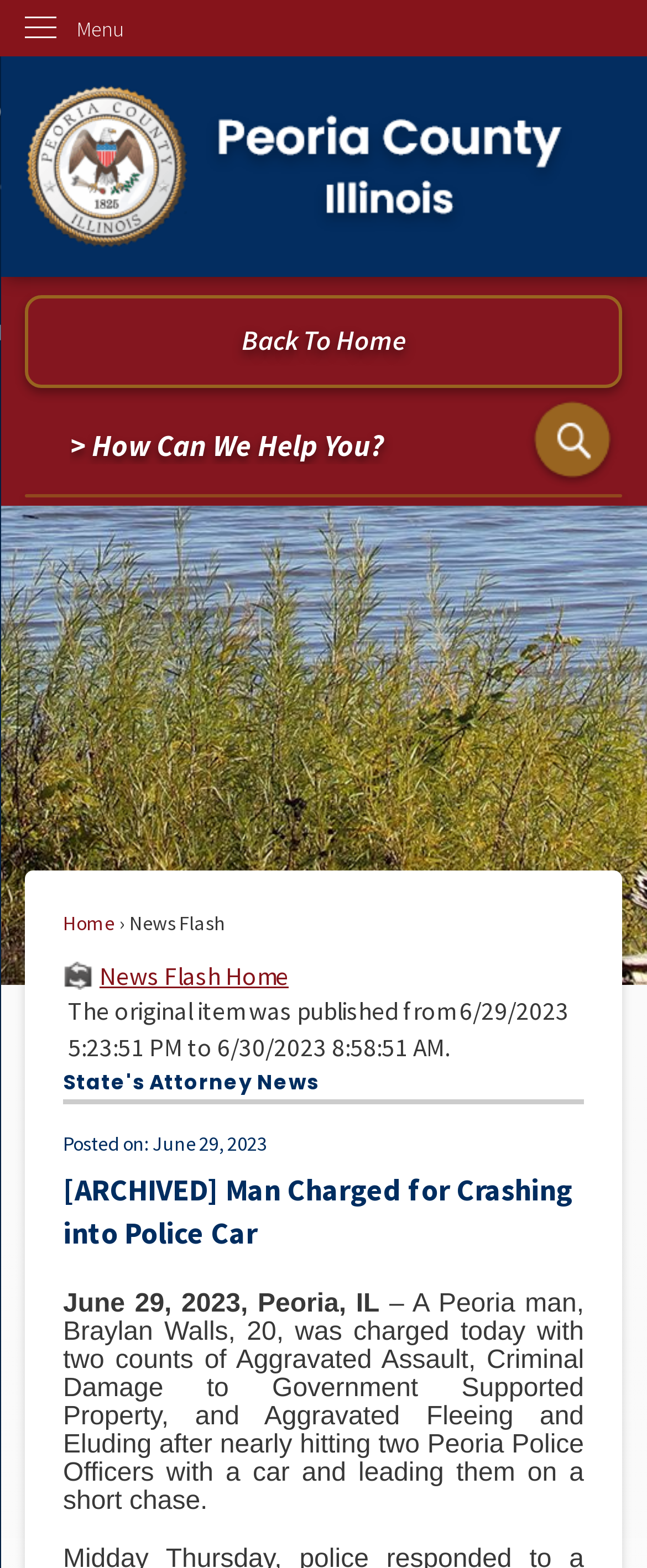What is the orientation of the menu?
Could you please answer the question thoroughly and with as much detail as possible?

I found the answer by examining the UI elements of the webpage. The menu element has an attribute 'orientation: vertical', which indicates that the menu is vertically oriented.